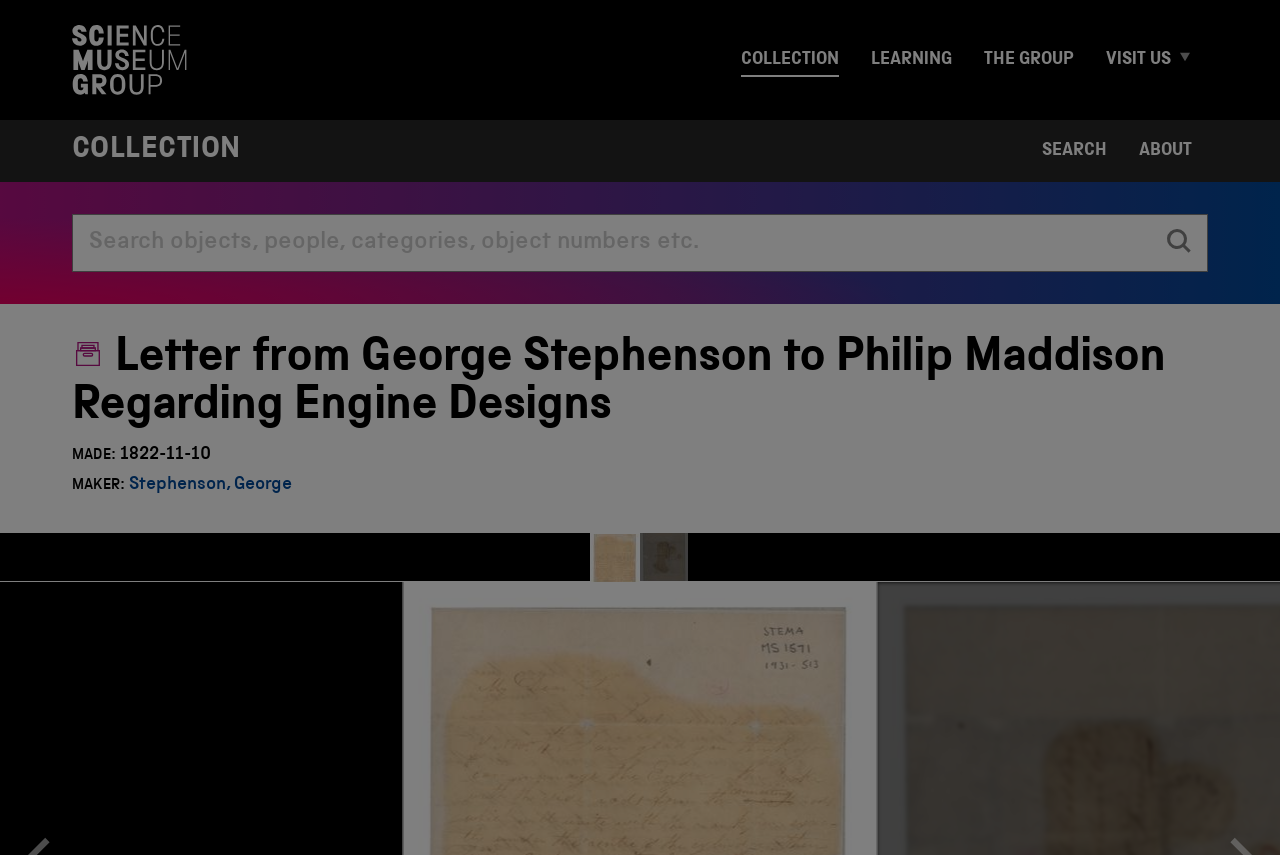Please locate the bounding box coordinates of the element that should be clicked to achieve the given instruction: "Click on the COLLECTION link".

[0.566, 0.045, 0.668, 0.095]